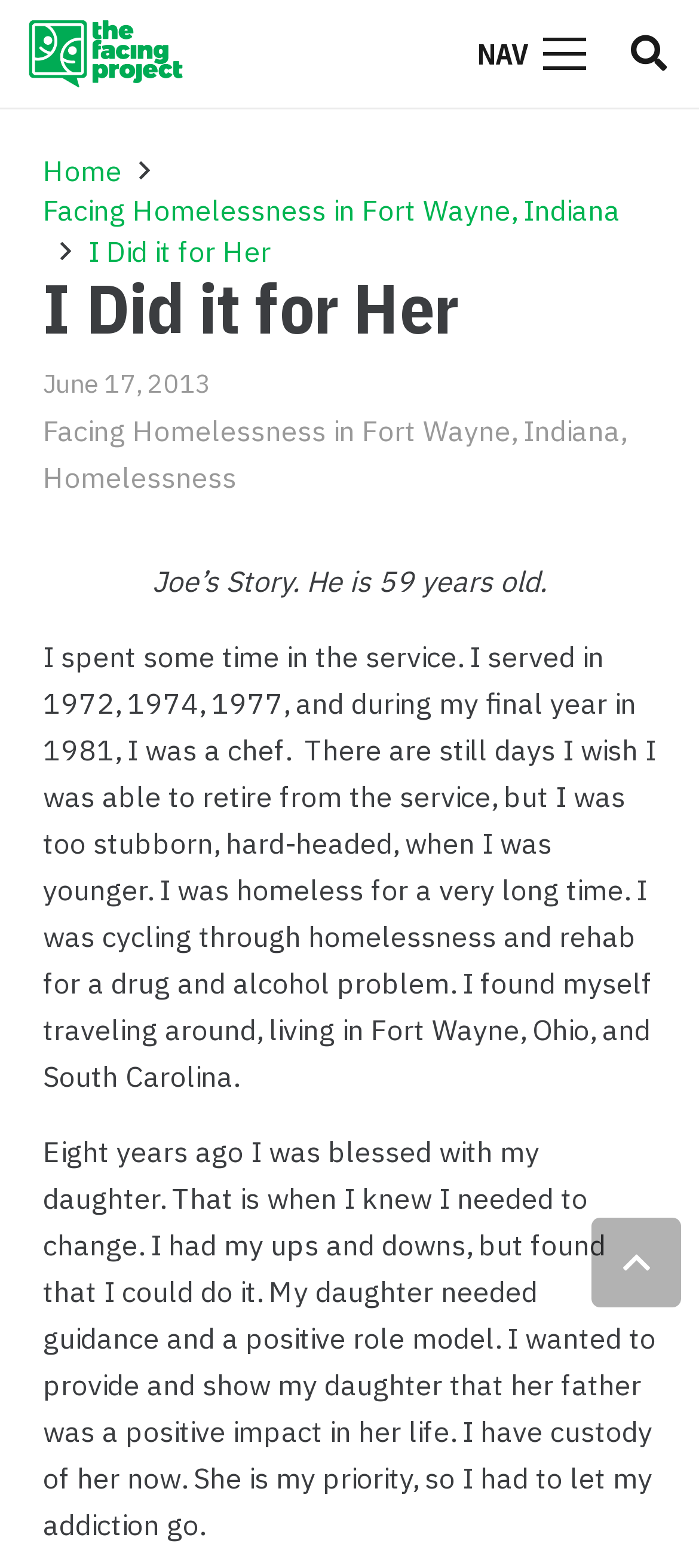Using details from the image, please answer the following question comprehensively:
What is the date of the story?

The date of the story can be found in the time element with the text '17 June 2013 at 12:48:05 America/Indiana/Indianapolis' which is located below the heading element, and also in the static text element that says 'June 17, 2013'.